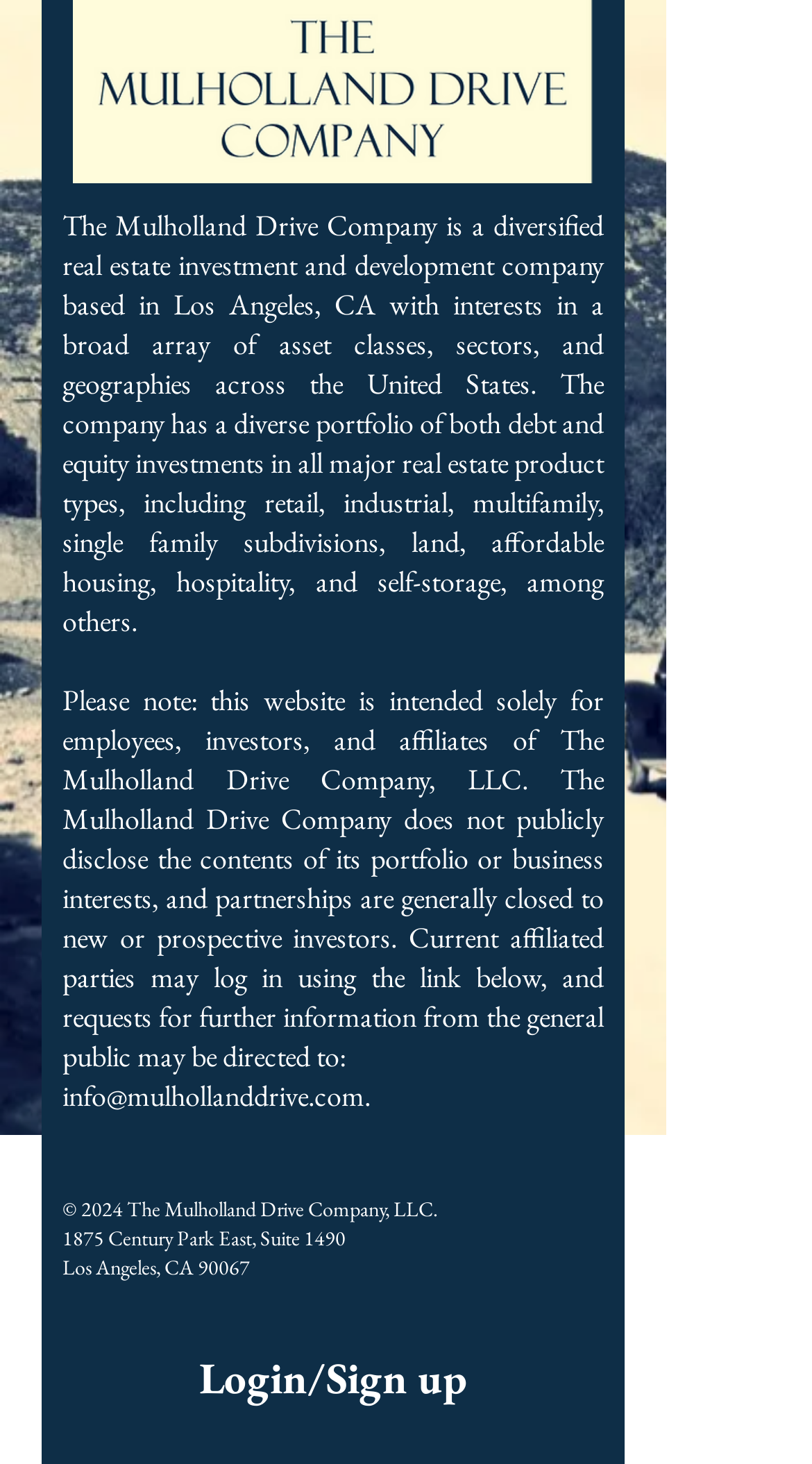Using the description: "info@mulhollanddrive.com", identify the bounding box of the corresponding UI element in the screenshot.

[0.077, 0.735, 0.449, 0.761]